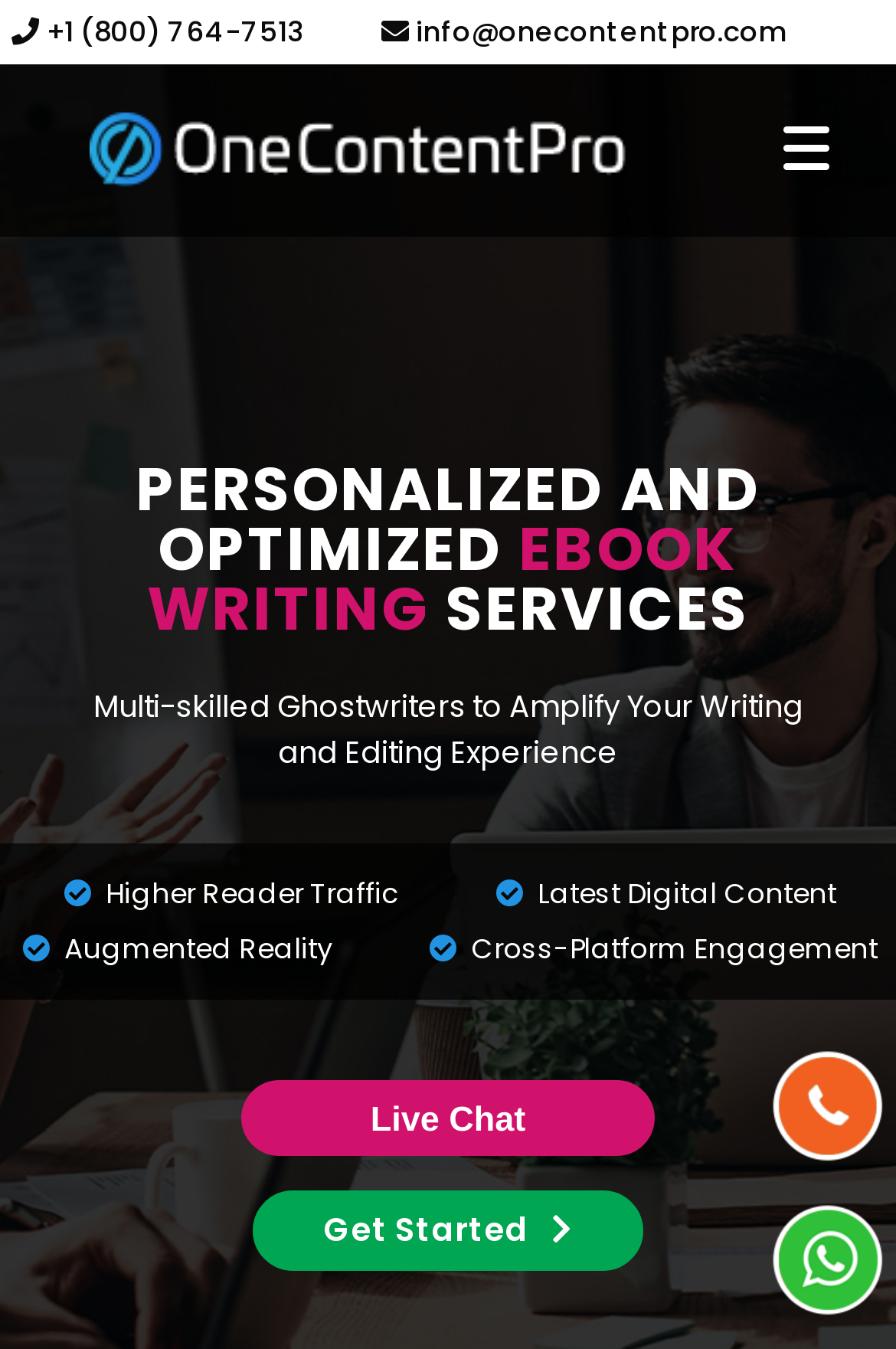Can you provide the bounding box coordinates for the element that should be clicked to implement the instruction: "Live chat with support"?

[0.388, 0.799, 0.612, 0.862]